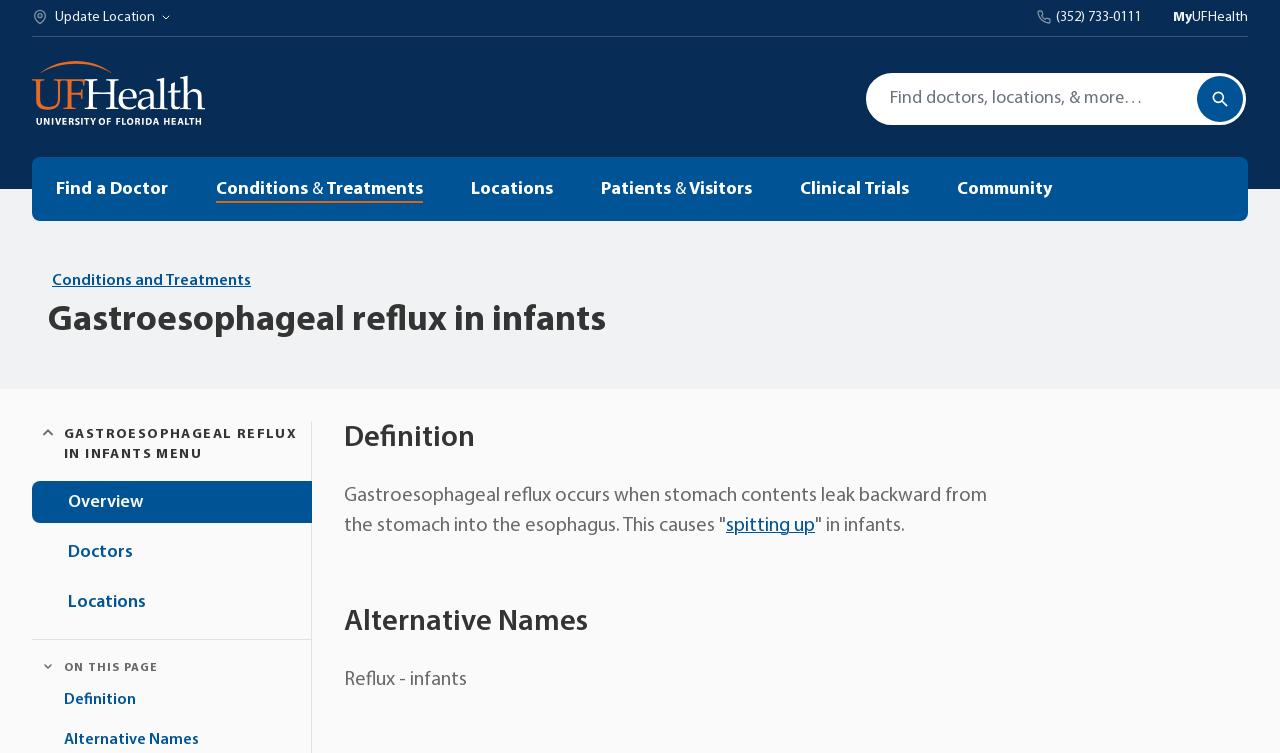Determine the bounding box coordinates for the region that must be clicked to execute the following instruction: "Search for a term".

[0.675, 0.094, 0.975, 0.169]